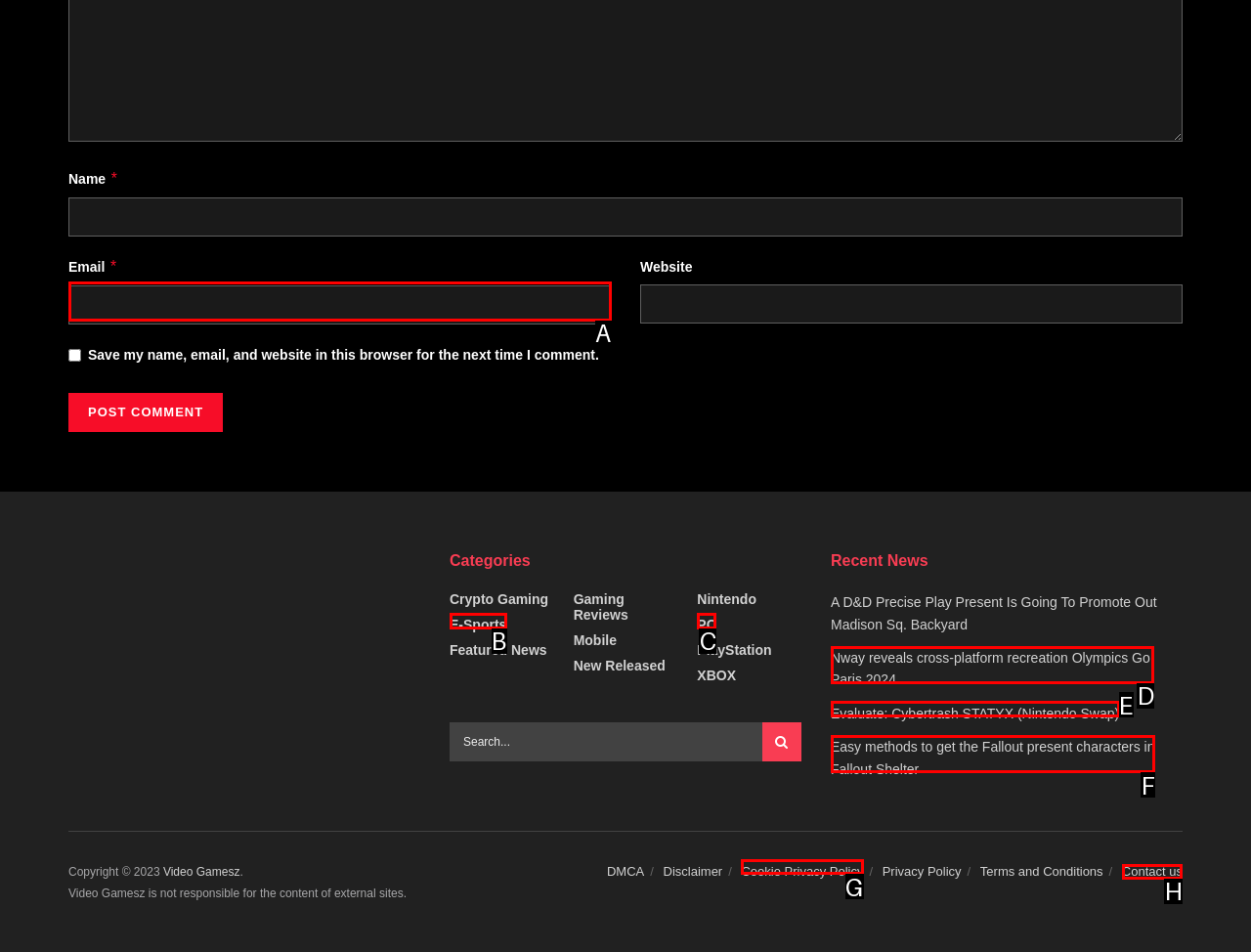Tell me the letter of the UI element to click in order to accomplish the following task: Contact us
Answer with the letter of the chosen option from the given choices directly.

H